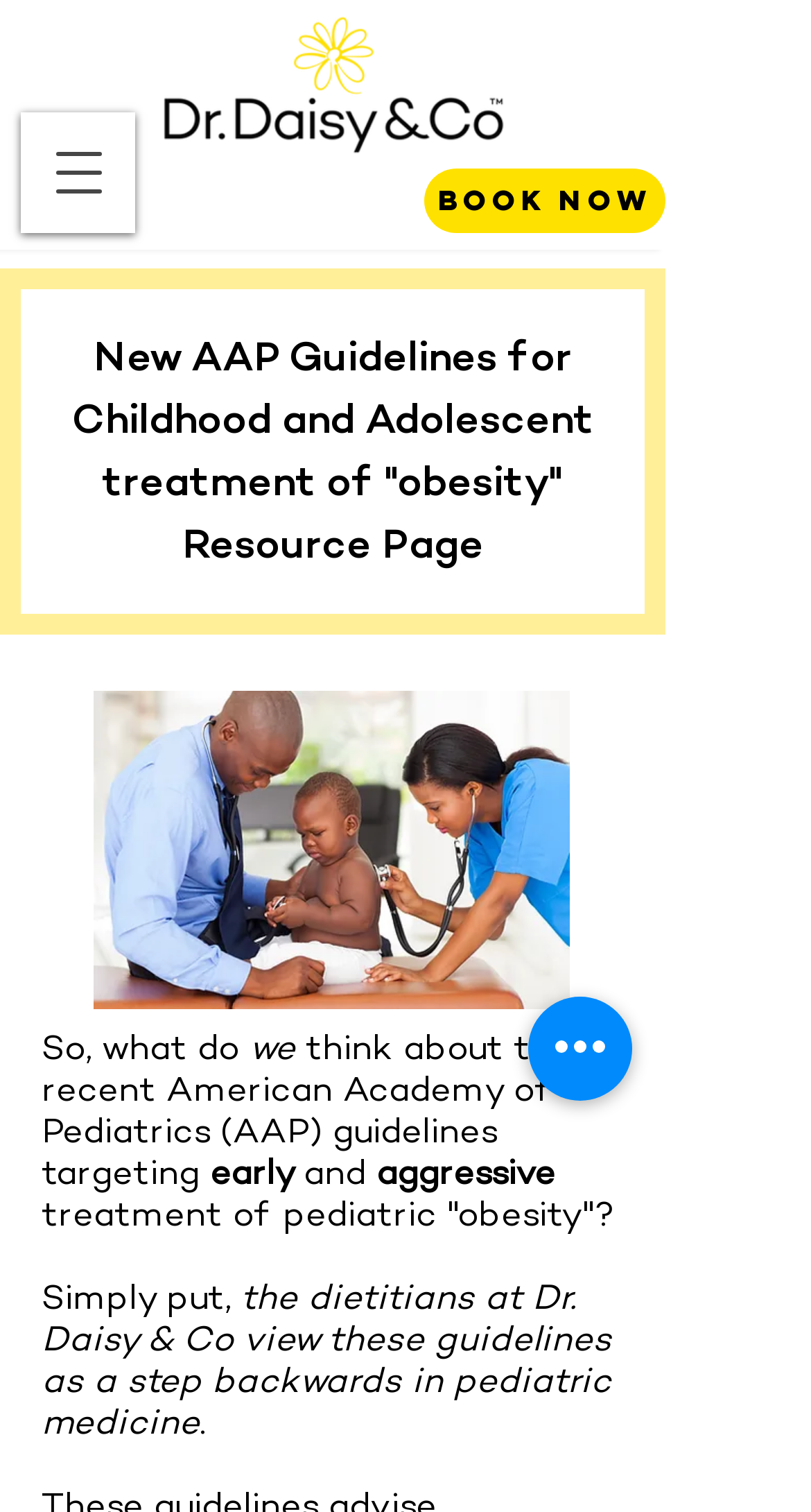What is the author's view on the AAP guidelines?
Using the image, give a concise answer in the form of a single word or short phrase.

Negative